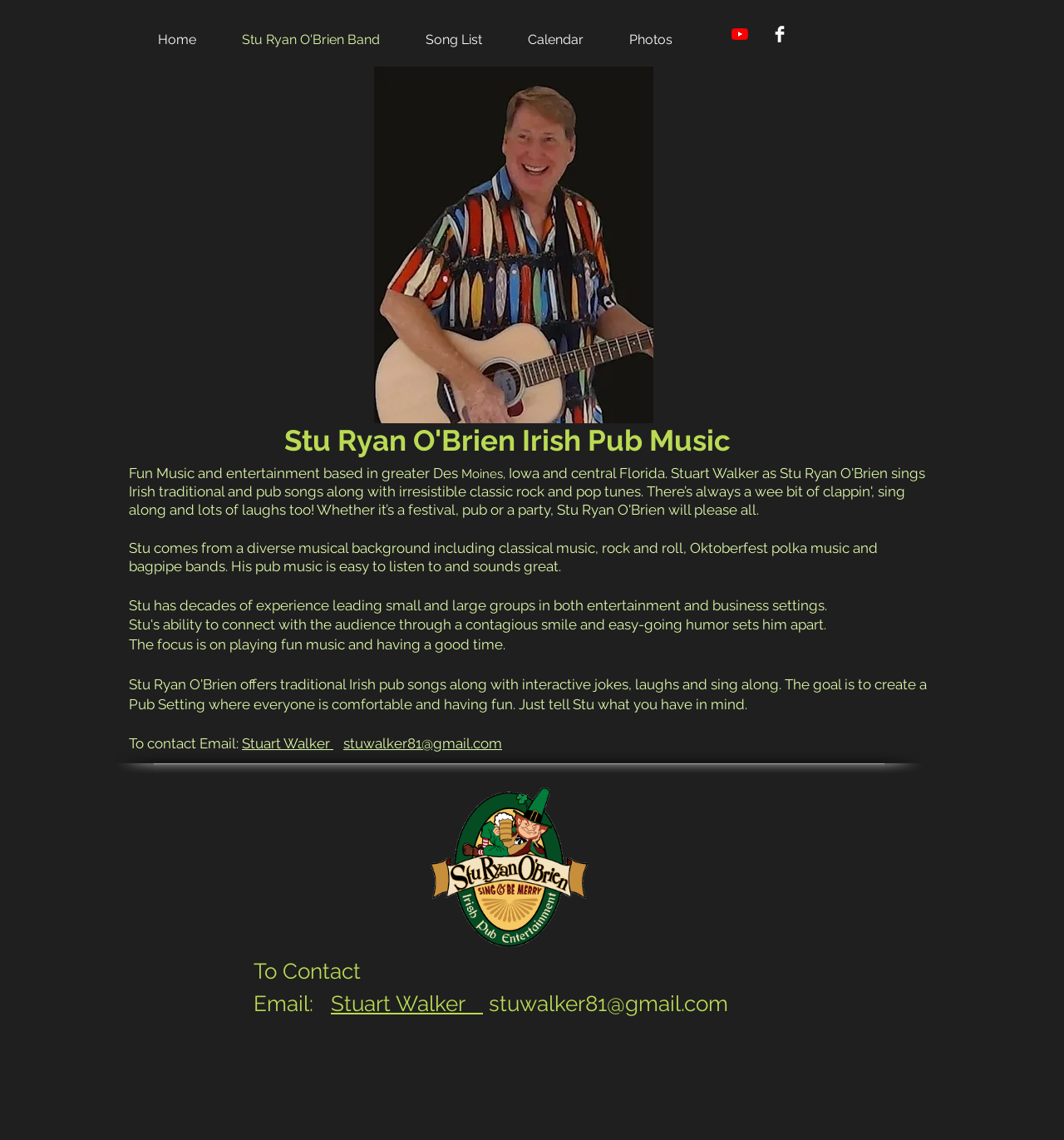Articulate a detailed summary of the webpage's content and design.

The webpage is about Stu Ryan O'Brien, an Irish pub musician who plays guitar and sings fun Irish music. At the top of the page, there is a navigation bar with links to "Home", "Stu Ryan O'Brien Band", "Song List", "Calendar", and "Photos". Next to the navigation bar, there is a social bar with links to YouTube and Facebook, each accompanied by an icon.

Below the navigation and social bars, there is a main section that takes up most of the page. In the top-left corner of this section, there is an image of Stu Ryan O'Brien performing at Hall Place in December 2020. Above the image, there is a heading that reads "Stu Ryan O'Brien Irish Pub Music".

To the right of the image, there is a block of text that describes Stu's music and entertainment style. The text explains that Stu's music is fun and easy to listen to, and that he has decades of experience leading groups in entertainment and business settings. The focus of his music is on having a good time.

Below the text, there is a section with contact information. There are two instances of the same contact information, each with an email address and a link to send an email to Stuart Walker. The email address is stuwalker81@gmail.com.